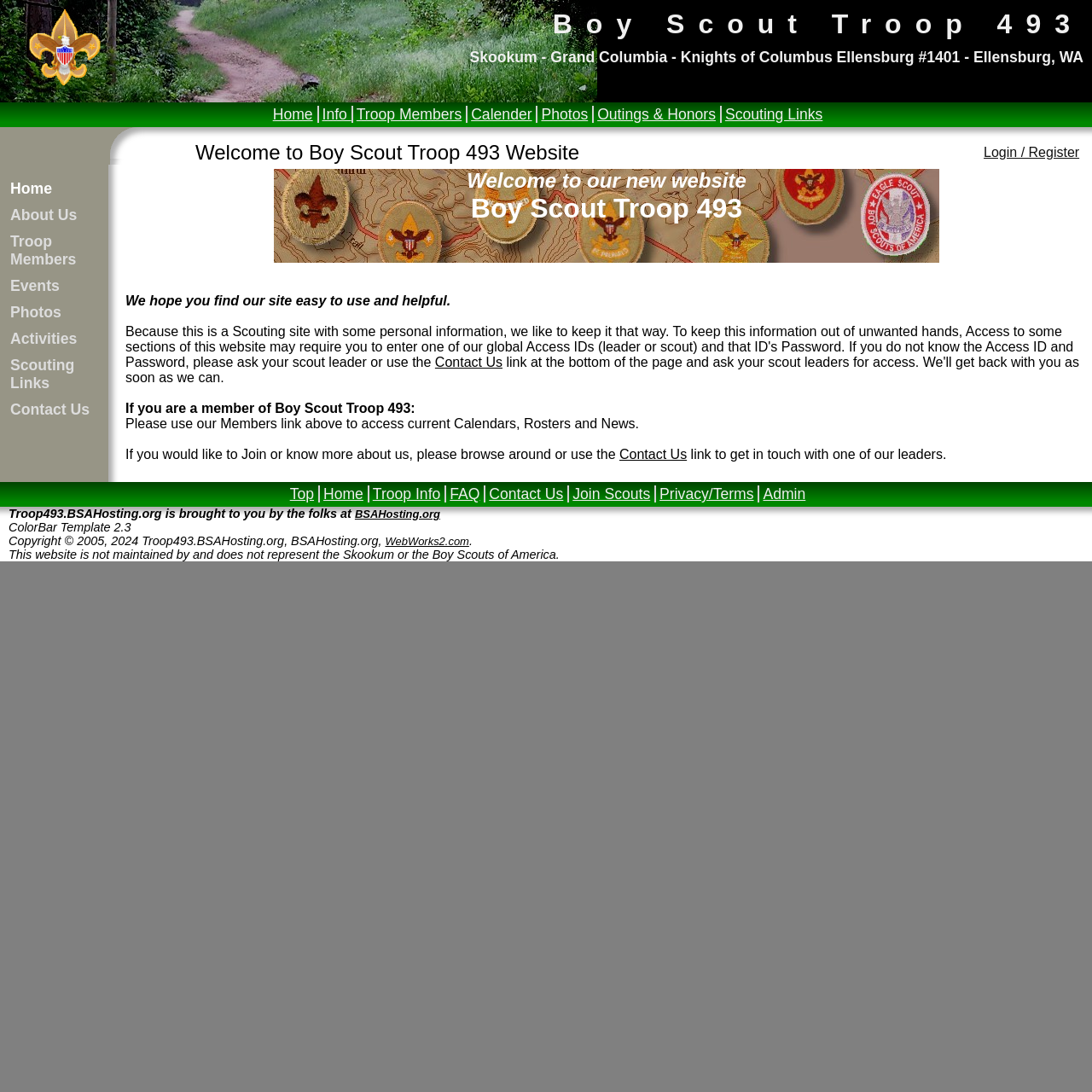Please determine the bounding box coordinates of the section I need to click to accomplish this instruction: "click on the Info link".

[0.295, 0.097, 0.322, 0.112]